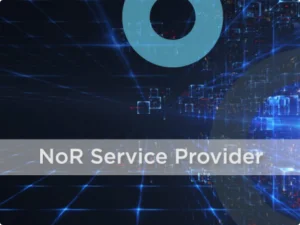Offer a detailed explanation of the image and its components.

The image showcases a modern, technologically inspired background featuring an abstract digital design with blue hues and data visualizations. Prominently displayed in the foreground is the text "NoR Service Provider," indicating the organization's role in ESA's Network of Resources. The circular graphic element above the text adds a contemporary touch, symbolizing connectivity and innovation. This visual representation emphasizes EODC's commitment to facilitating the use of European resources in Earth Observation data, aligning with their partnership with ESA to enhance access to geospatial information for various applications.